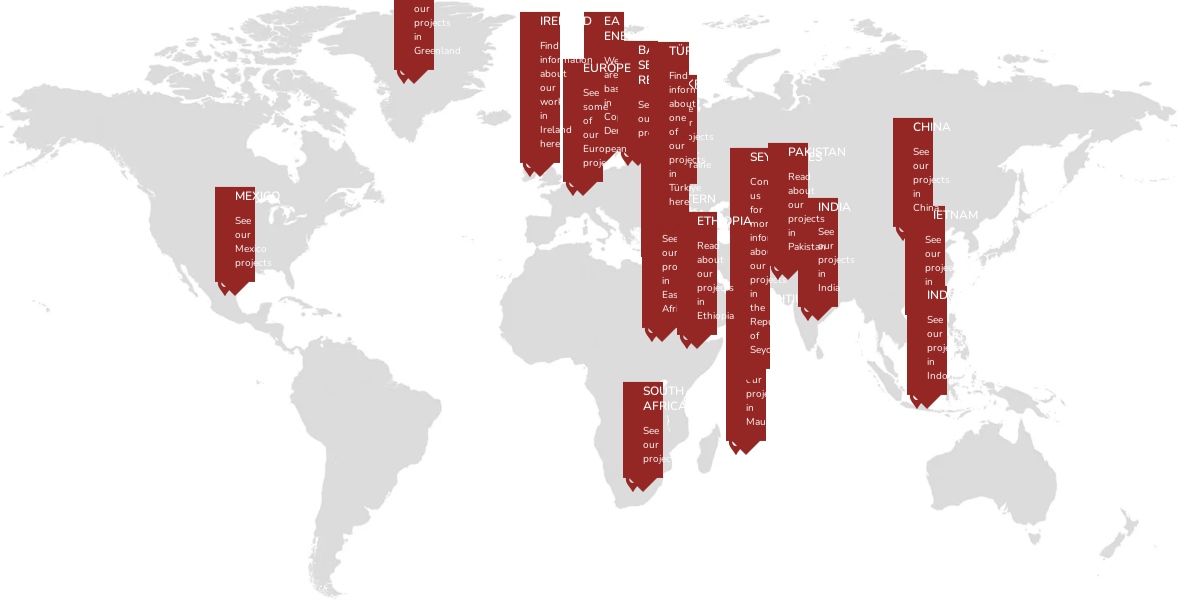What color are the text boxes that draw attention to each project's region?
Please use the image to provide an in-depth answer to the question.

The caption states that the design employs a muted color palette, primarily using shades of gray for the map, contrasted by rich maroon text boxes that draw attention to each project's region, which indicates that the text boxes are in maroon color.